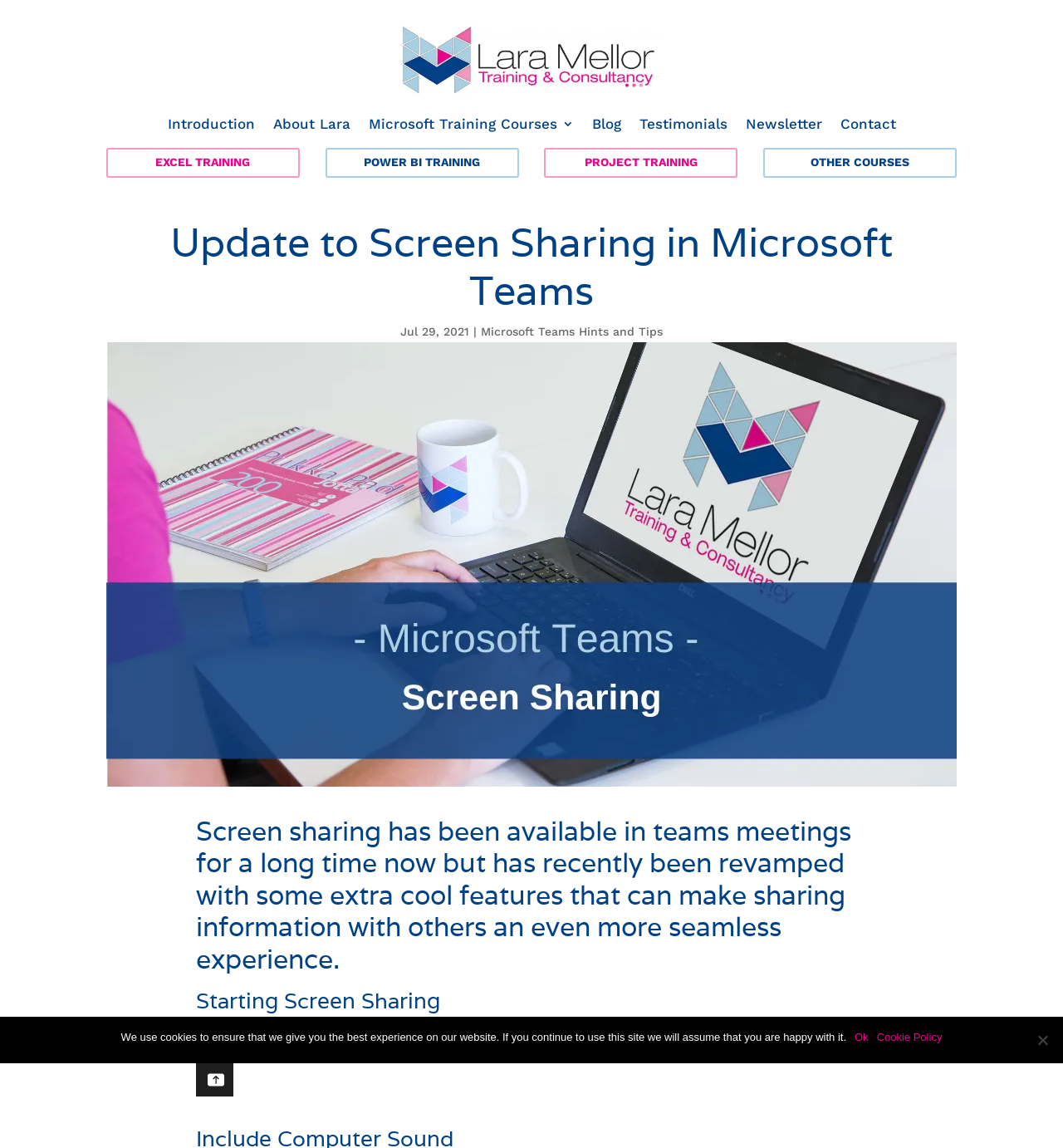What is the name of the training course provider?
Using the visual information, answer the question in a single word or phrase.

Lara Mellor Training and Consultancy